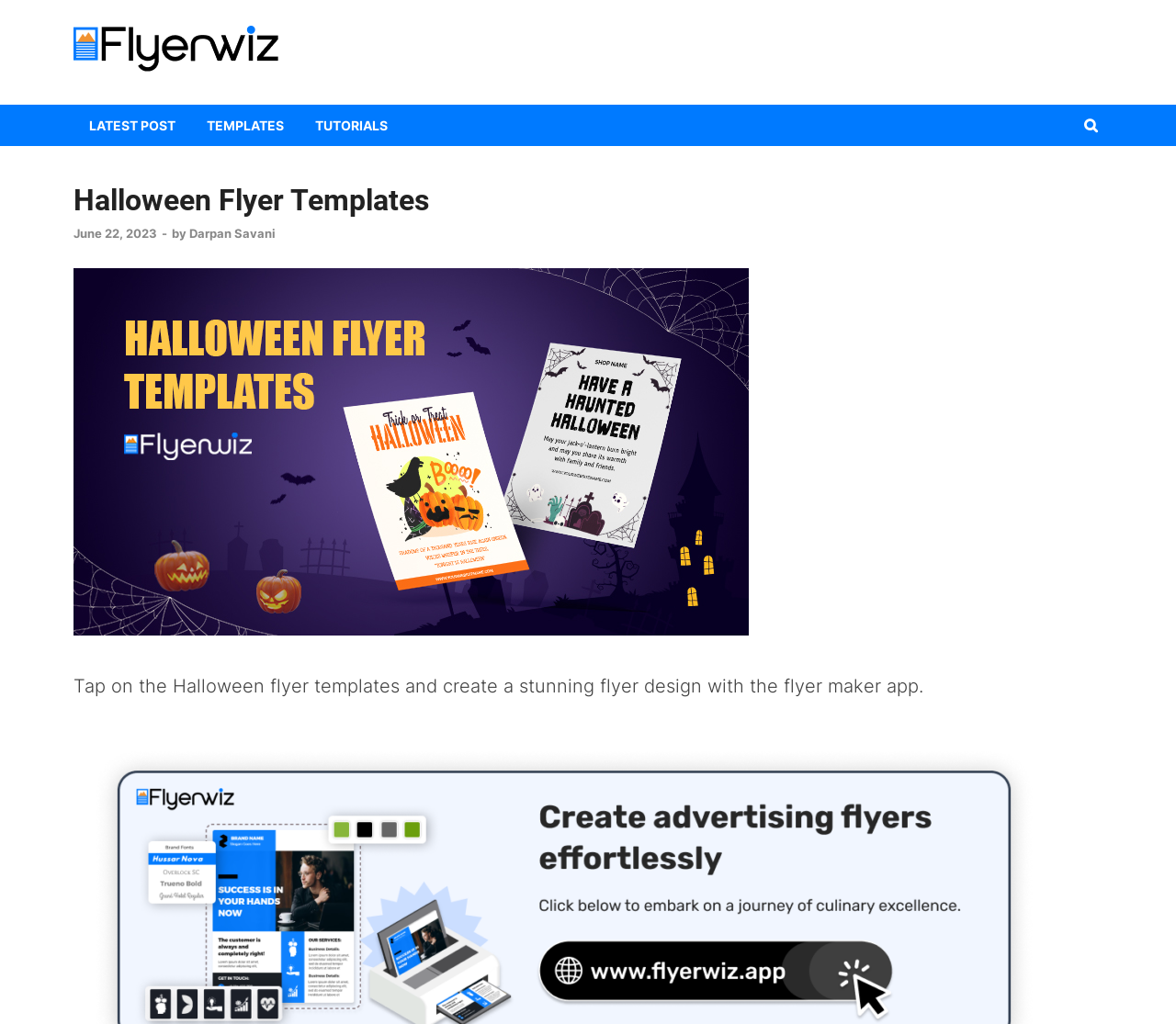Find the primary header on the webpage and provide its text.

Halloween Flyer Templates